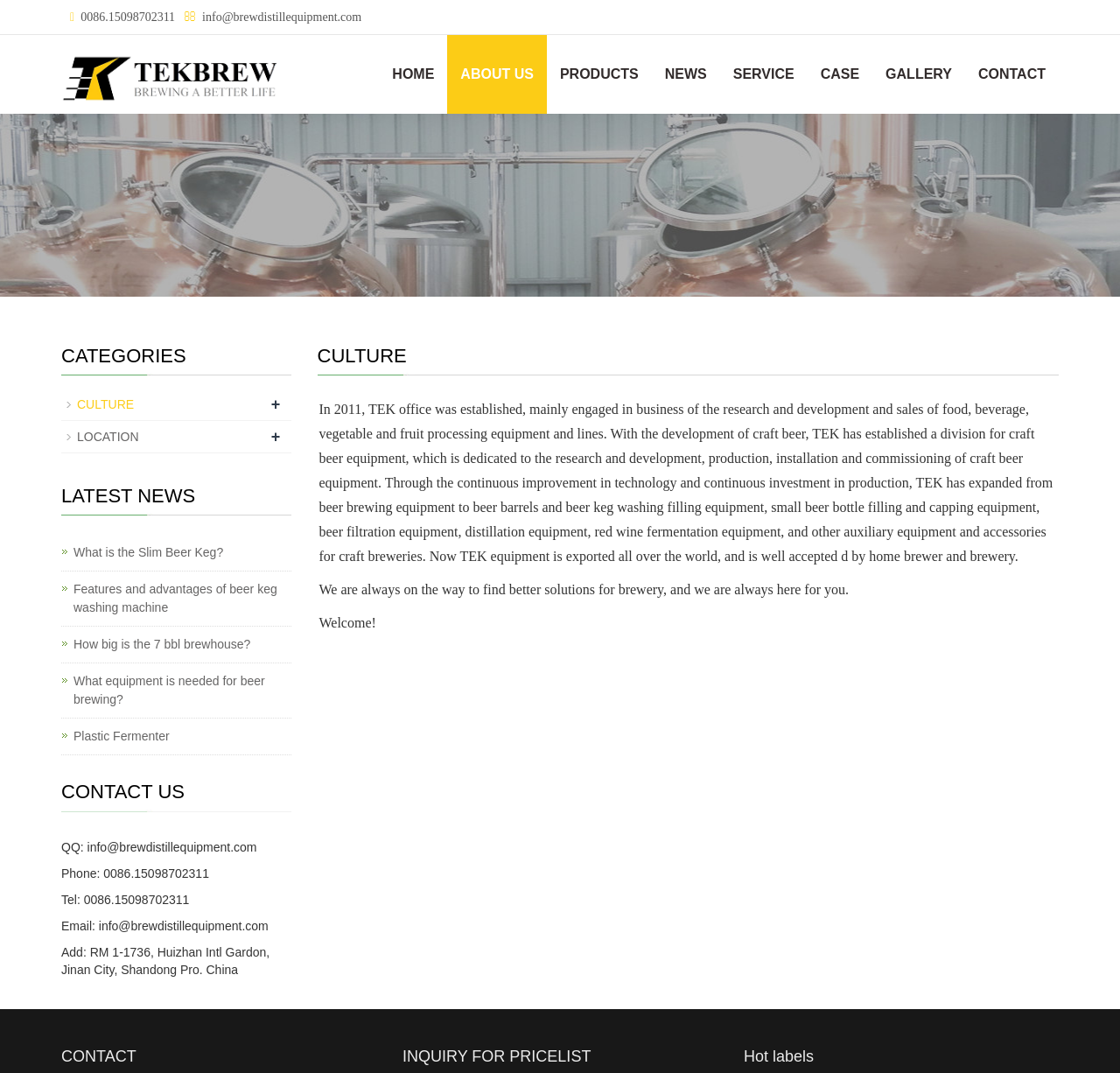What is the company's email address?
Please answer using one word or phrase, based on the screenshot.

info@brewdistillequipment.com